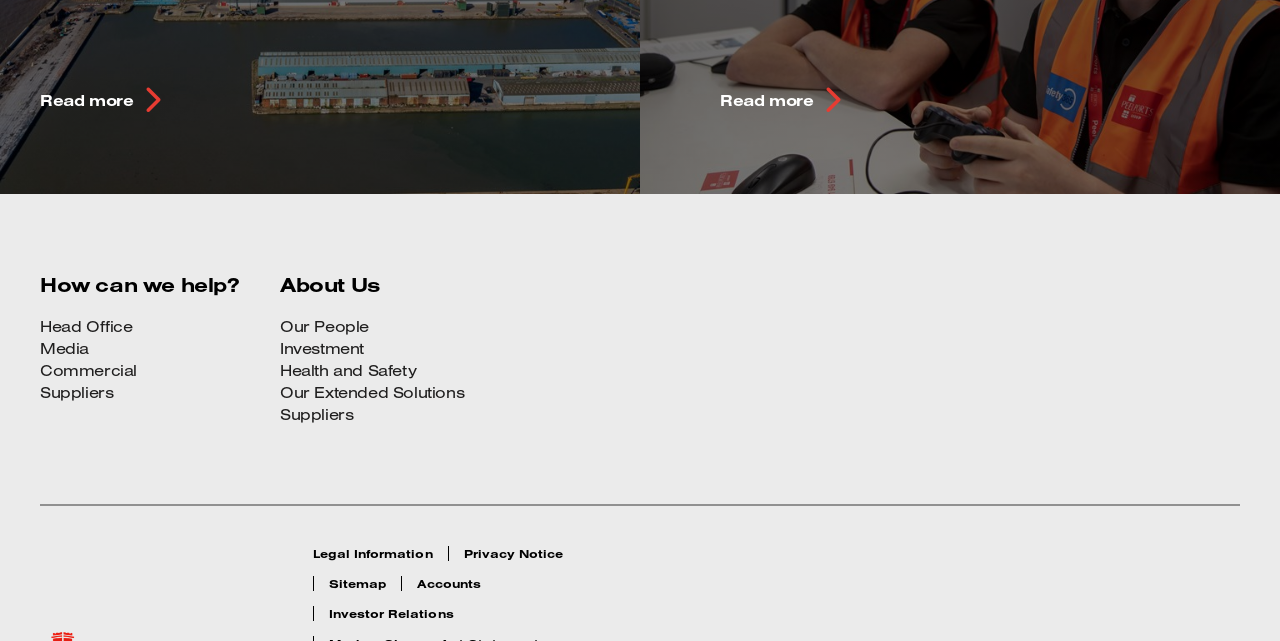Identify the bounding box coordinates for the UI element described as follows: "Modern Slavery Act Statement". Ensure the coordinates are four float numbers between 0 and 1, formatted as [left, top, right, bottom].

[0.219, 0.743, 0.379, 0.765]